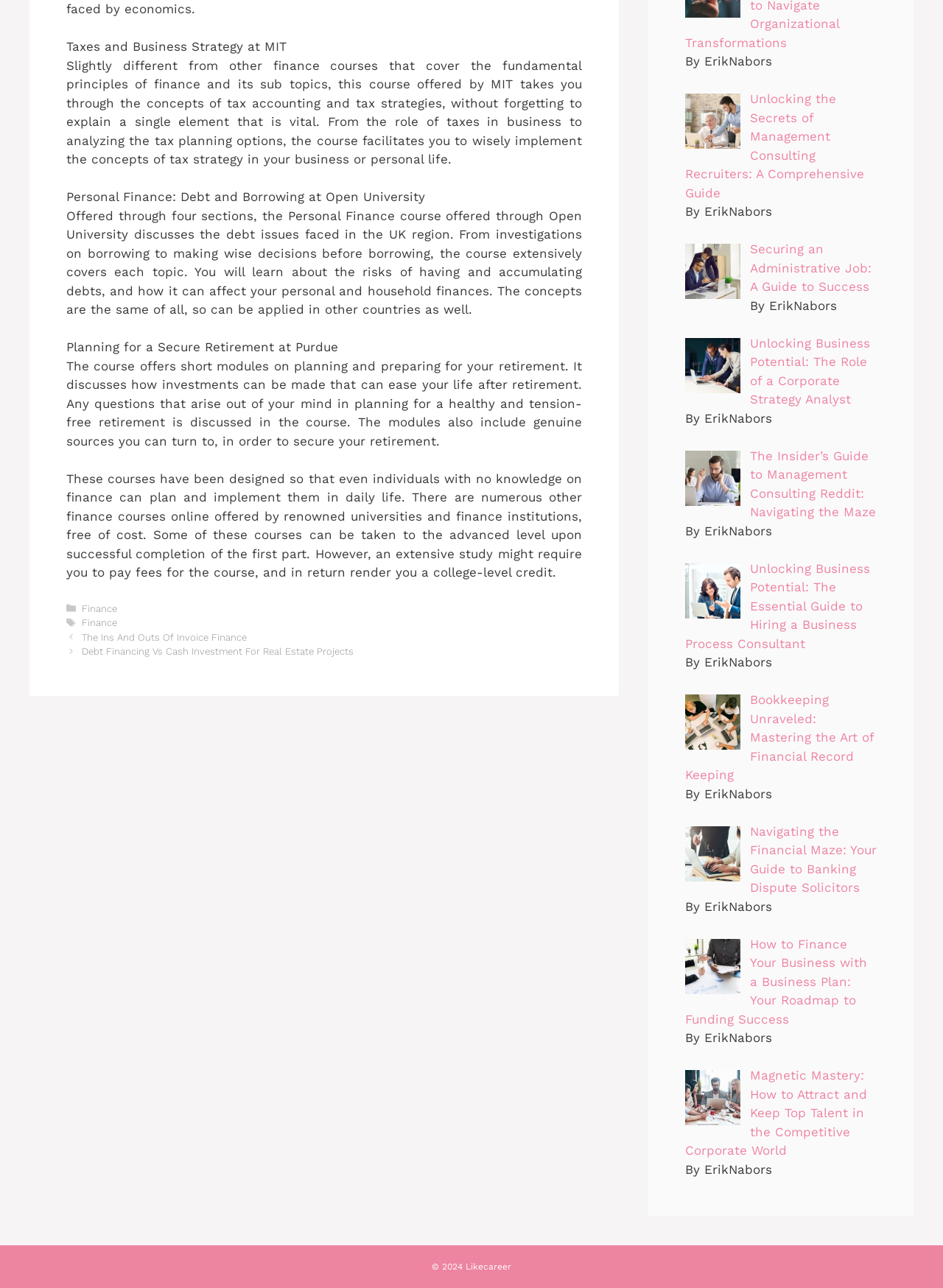Please identify the bounding box coordinates of the element's region that should be clicked to execute the following instruction: "Click on 'Posts'". The bounding box coordinates must be four float numbers between 0 and 1, i.e., [left, top, right, bottom].

[0.07, 0.489, 0.617, 0.511]